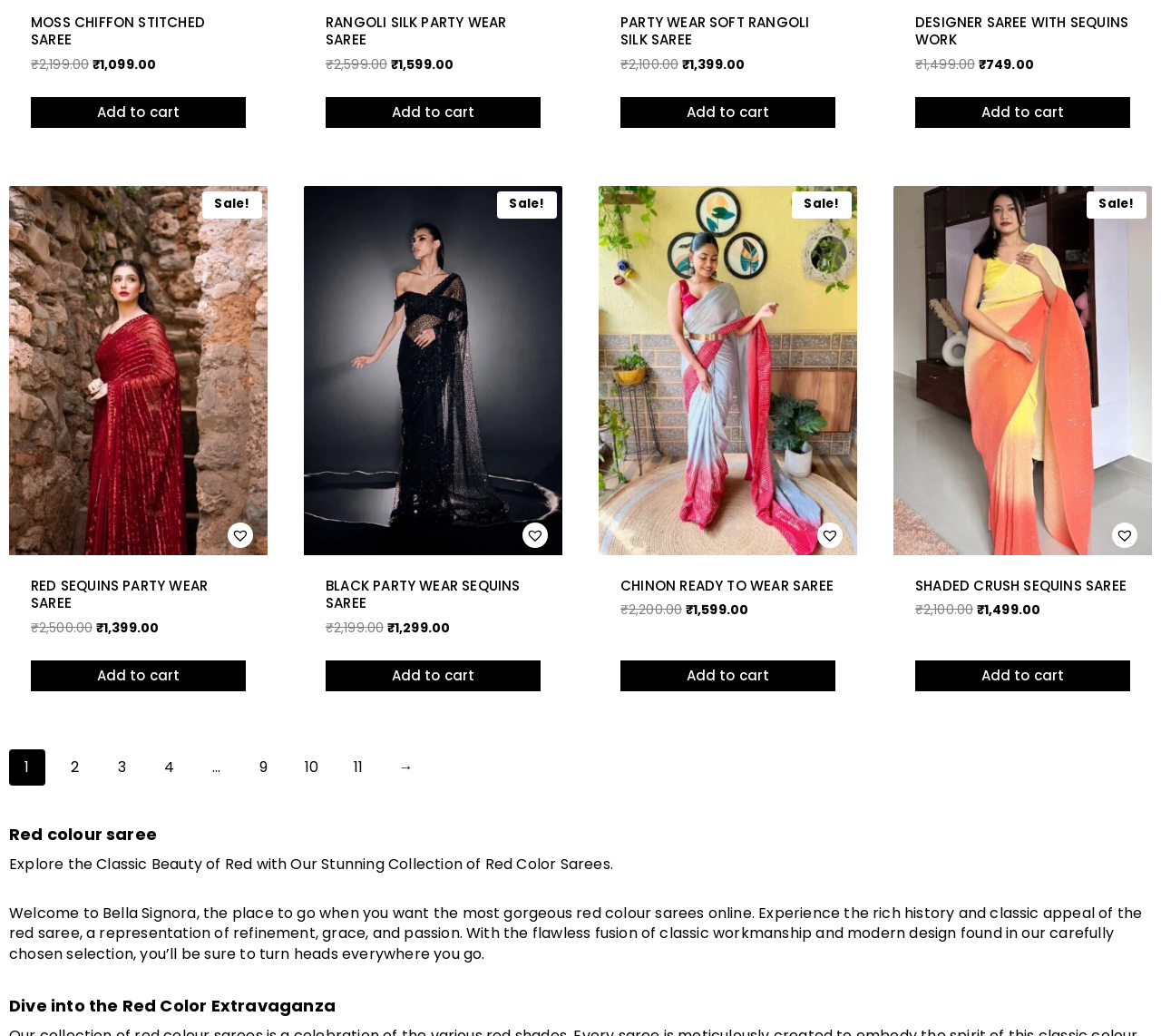Determine the bounding box coordinates for the element that should be clicked to follow this instruction: "Add 'Moss Chiffon Stitched Saree' to cart". The coordinates should be given as four float numbers between 0 and 1, in the format [left, top, right, bottom].

[0.027, 0.093, 0.212, 0.123]